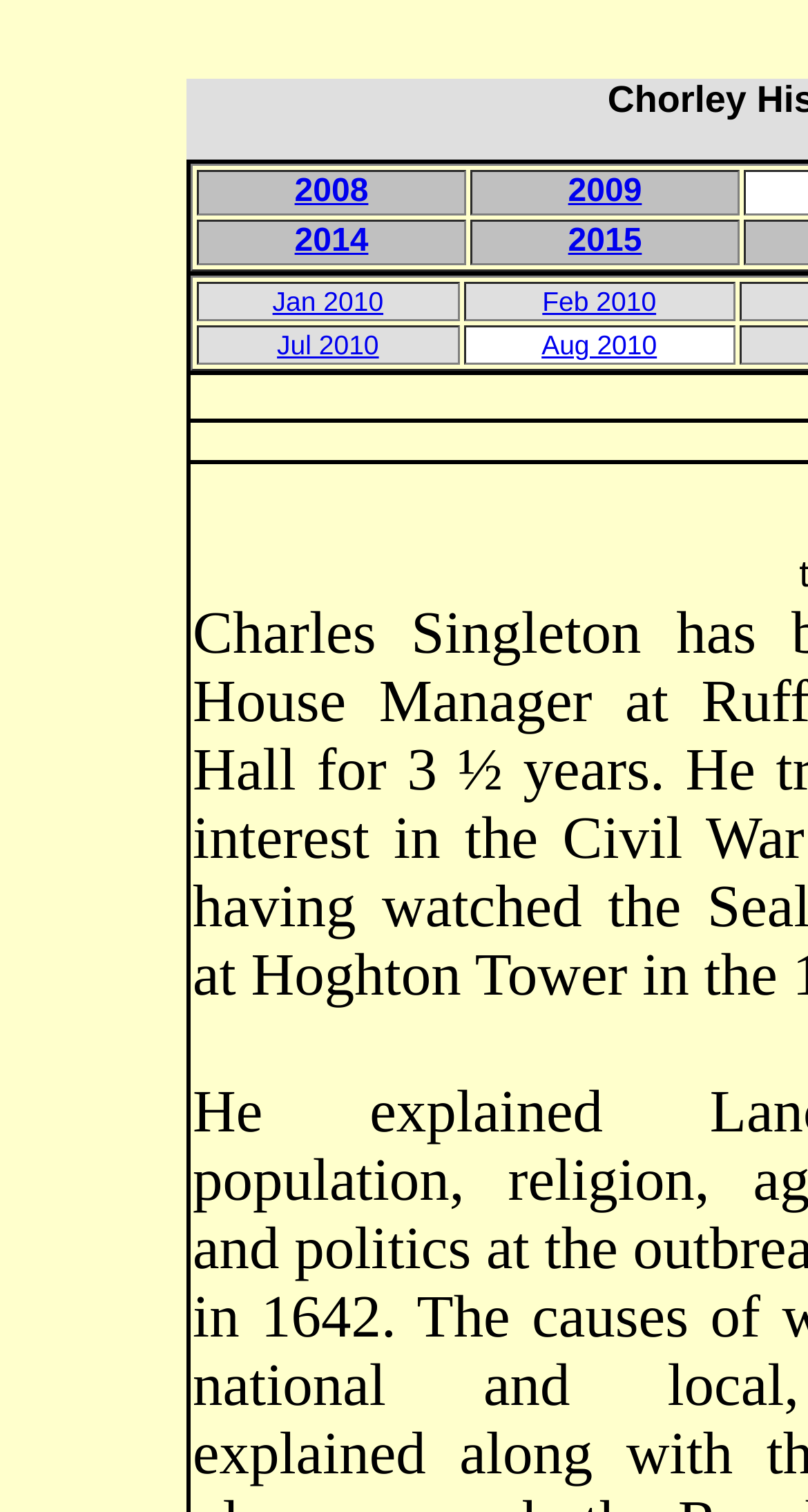Please find the bounding box coordinates of the element that must be clicked to perform the given instruction: "check Jan 2010". The coordinates should be four float numbers from 0 to 1, i.e., [left, top, right, bottom].

[0.337, 0.189, 0.474, 0.21]